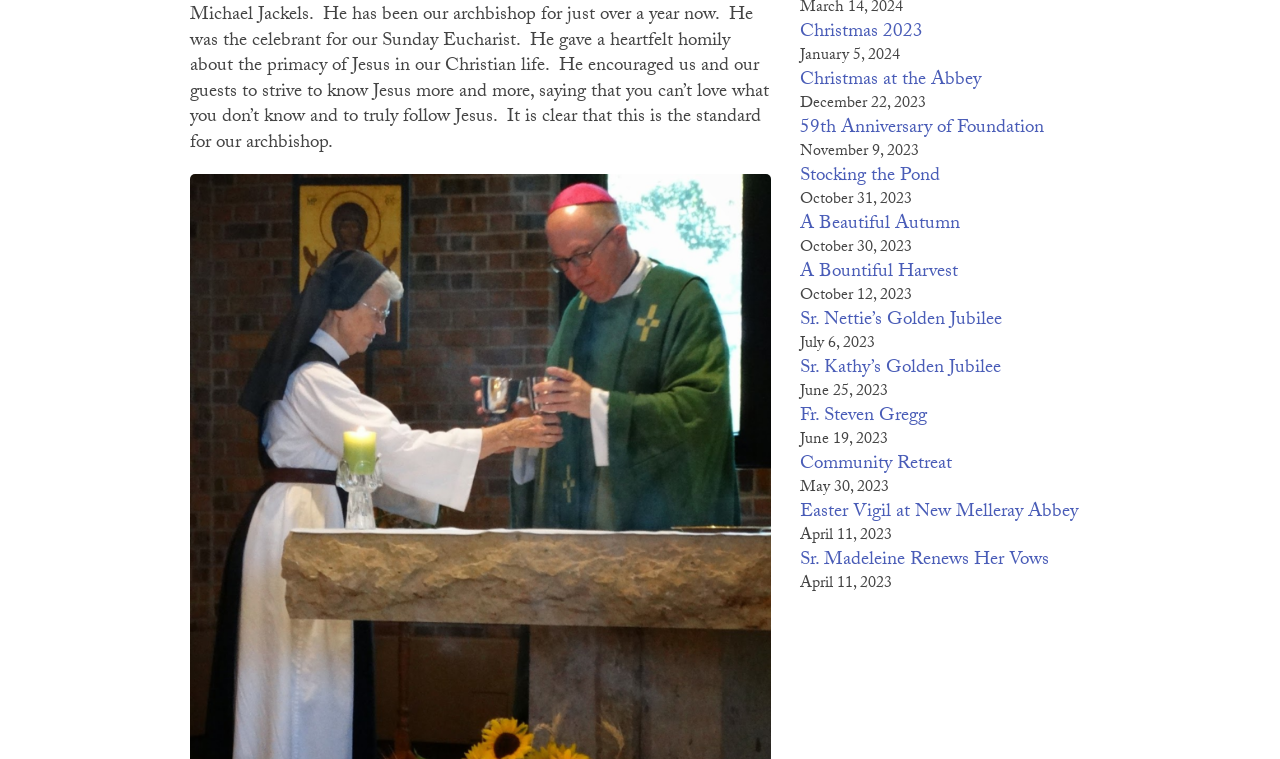Find the bounding box coordinates for the UI element that matches this description: "Stocking the Pond".

[0.625, 0.212, 0.734, 0.254]